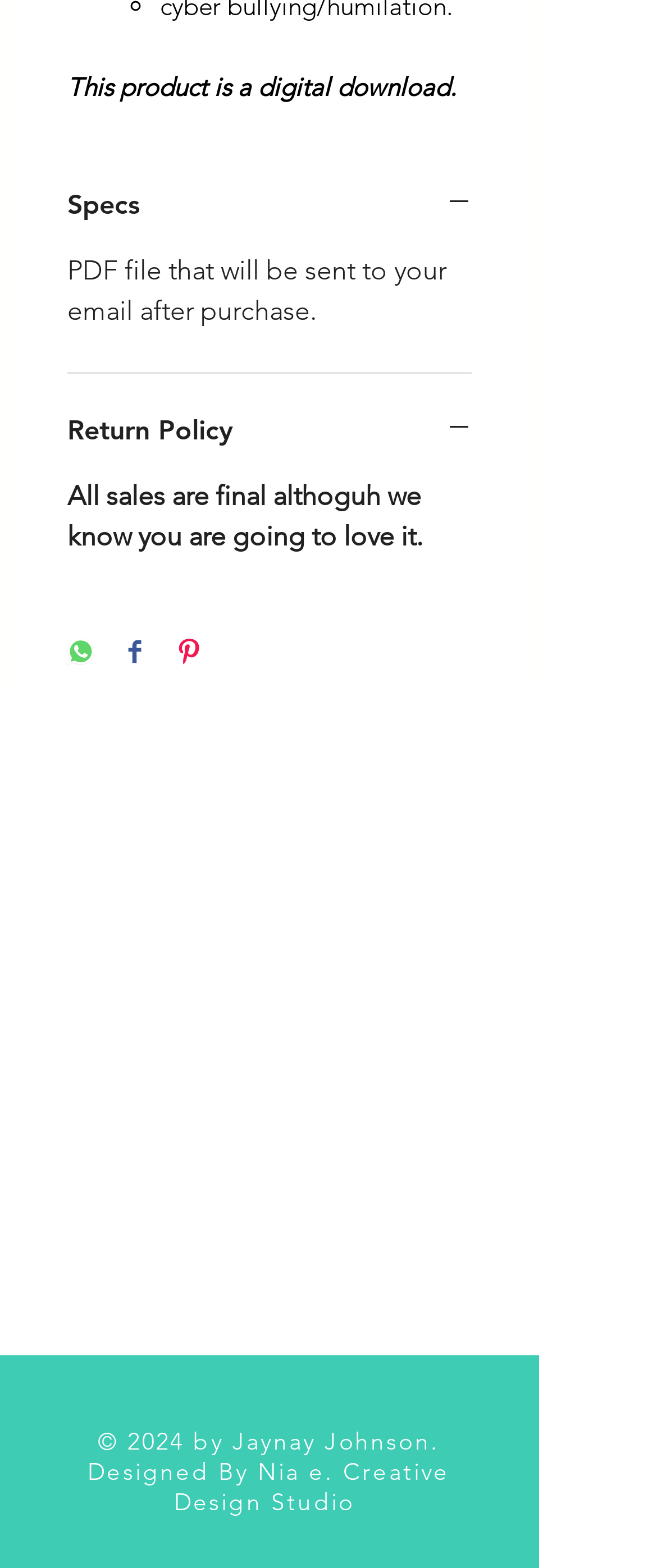What type of file is sent after purchase?
Based on the image, answer the question in a detailed manner.

Based on the text 'PDF file that will be sent to your email after purchase.' on the webpage, it is clear that a PDF file is sent to the customer's email after completing a purchase.